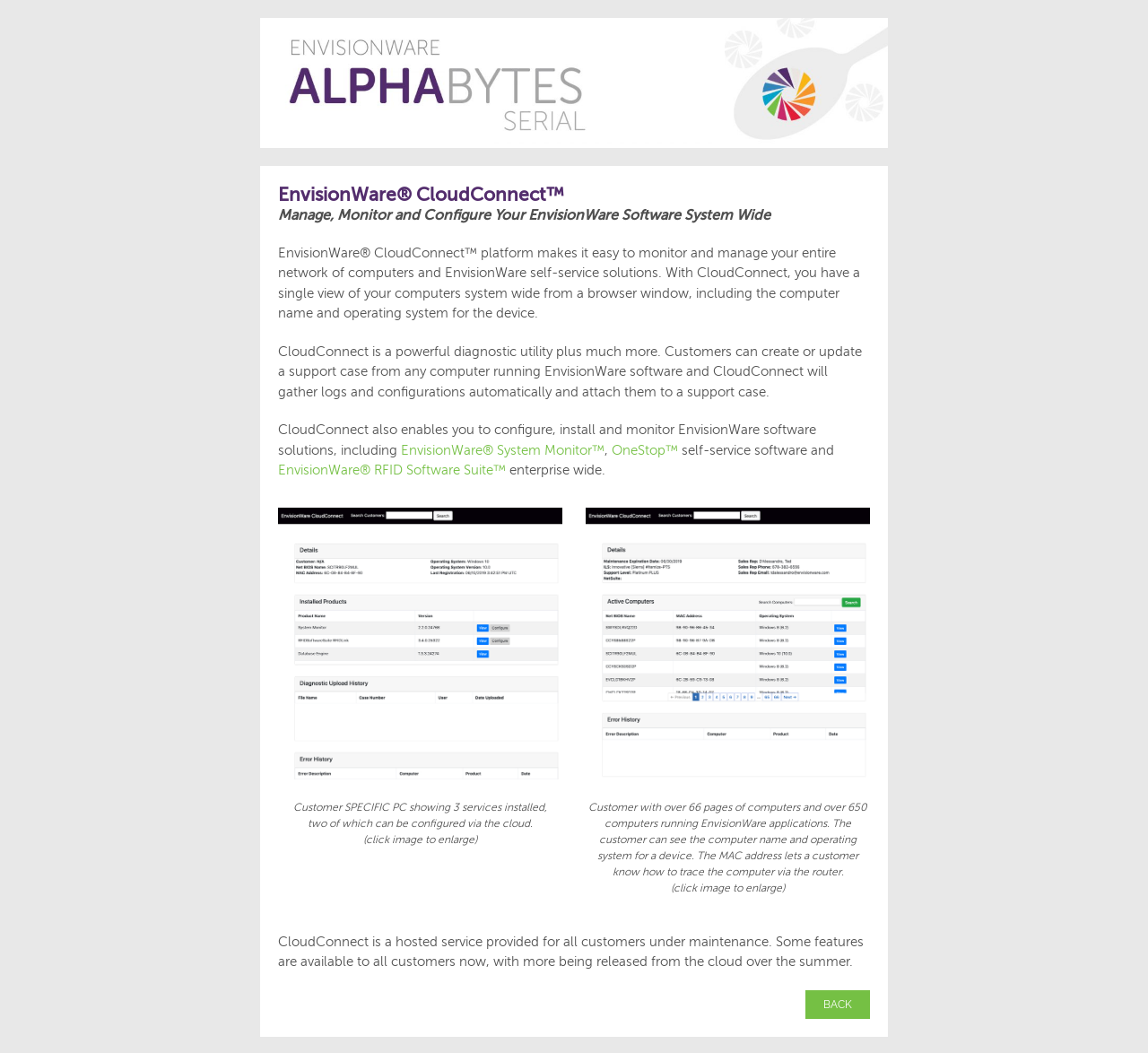Identify the bounding box for the element characterized by the following description: "BACK".

[0.702, 0.94, 0.758, 0.967]